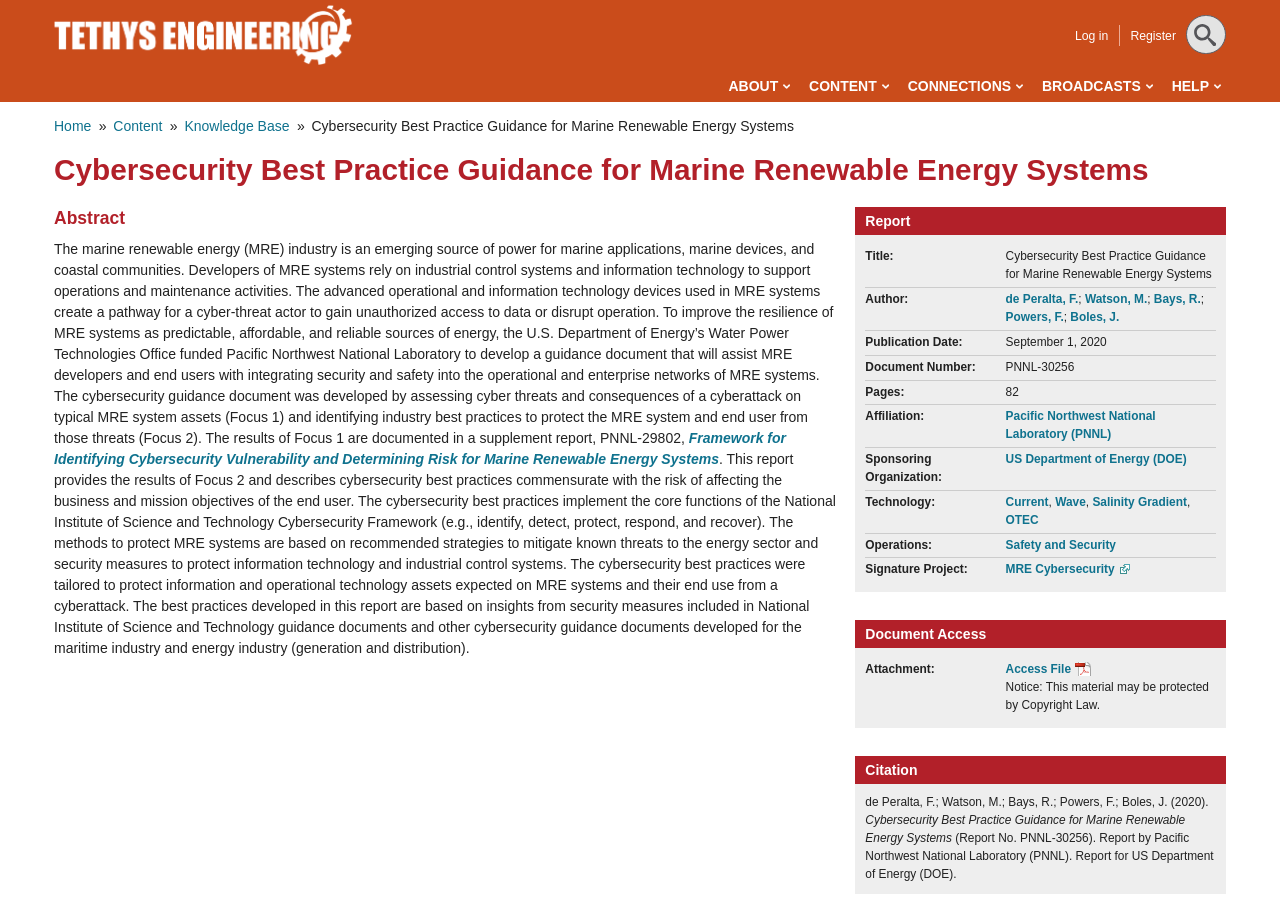Carefully examine the image and provide an in-depth answer to the question: What is the document number of the report?

I found the document number of the report by looking at the static text element with the text 'Document Number:' and the corresponding text 'PNNL-30256', which is located in the section with the report's details.